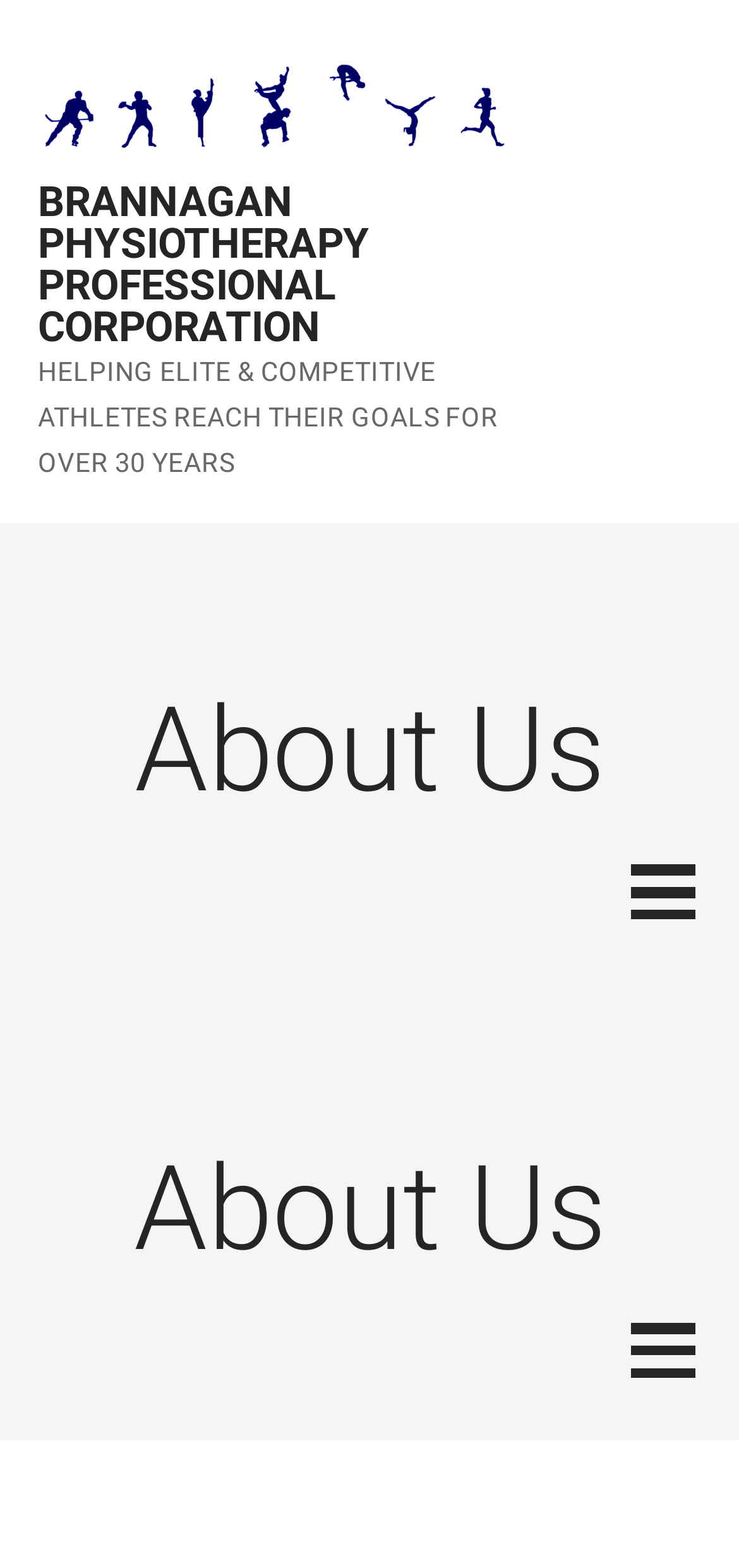Create a detailed narrative describing the layout and content of the webpage.

The webpage is about BRANNAGAN PHYSIOTHERAPY Professional Corporation, with a prominent logo image and link at the top left corner, accompanied by a heading with the same name. Below the logo, there is a brief description stating that they have been helping elite and competitive athletes reach their goals for over 30 years.

On the left side of the page, there are two headings, both labeled "About Us", with the top one positioned roughly at the middle of the page and the second one near the bottom. The top "About Us" heading is situated above the description about helping athletes, while the second one is placed below it.